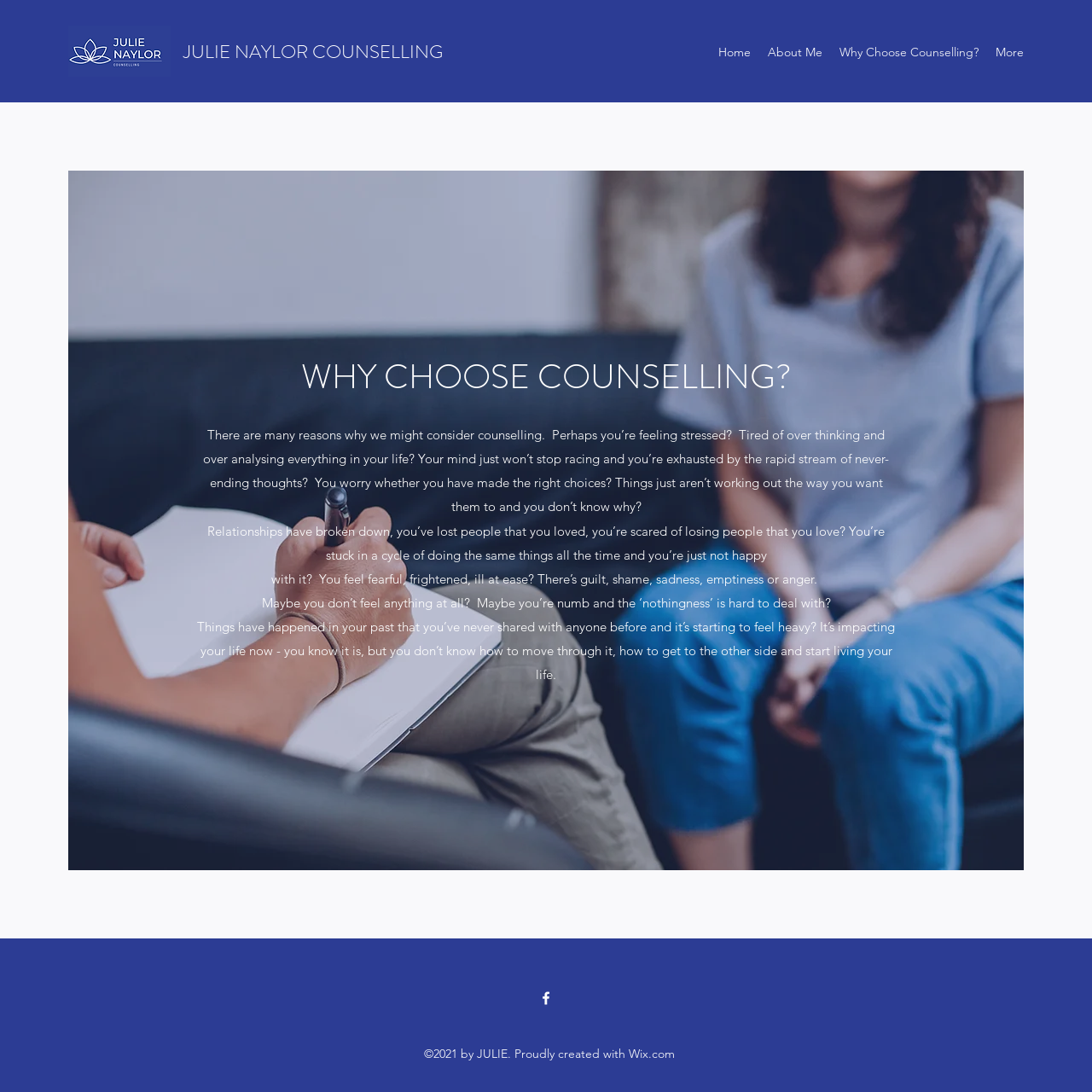Show the bounding box coordinates for the HTML element described as: "About Me".

[0.695, 0.036, 0.761, 0.059]